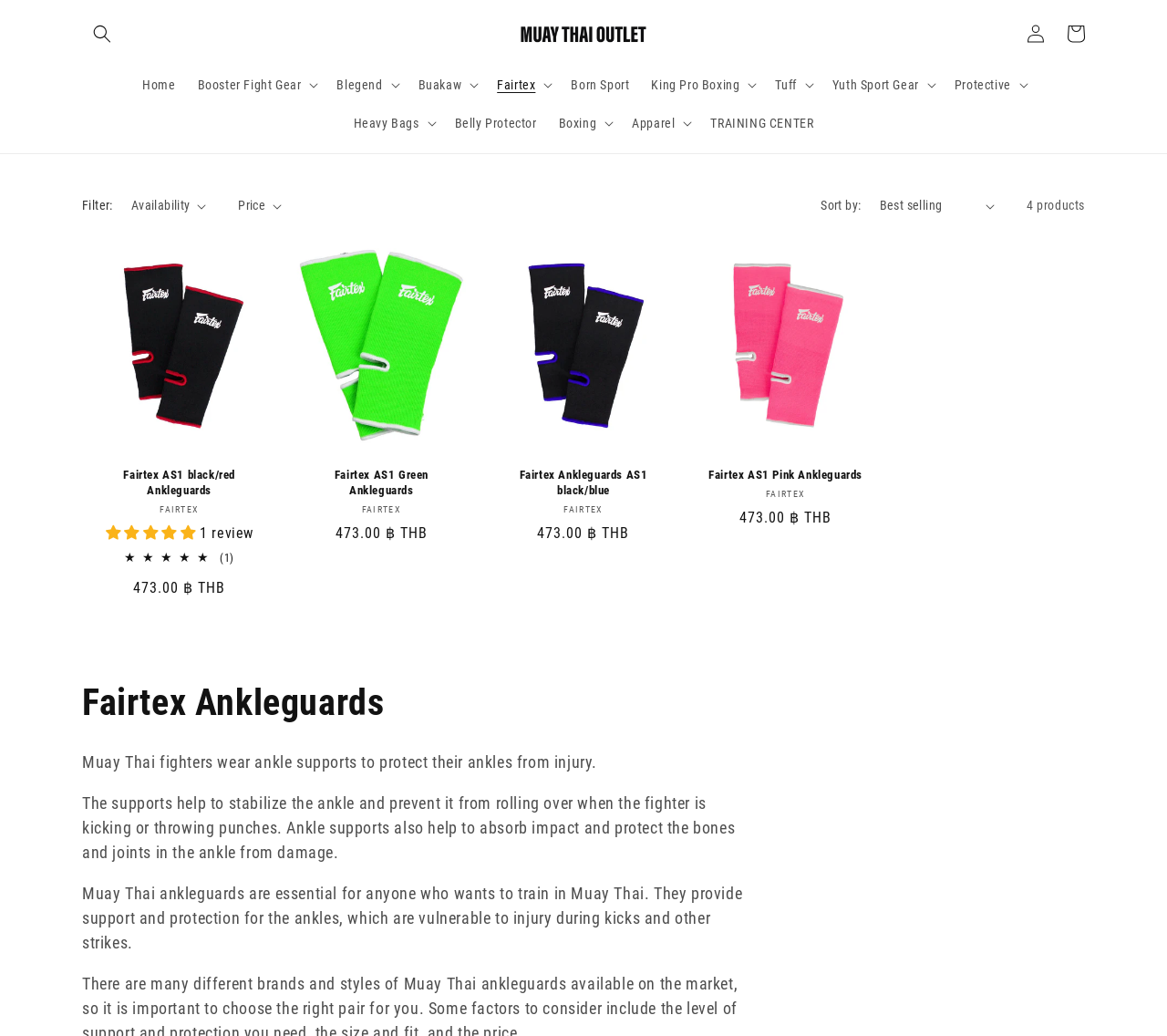Specify the bounding box coordinates (top-left x, top-left y, bottom-right x, bottom-right y) of the UI element in the screenshot that matches this description: parent_node: 1 review aria-label="5.00 stars"

[0.09, 0.506, 0.171, 0.523]